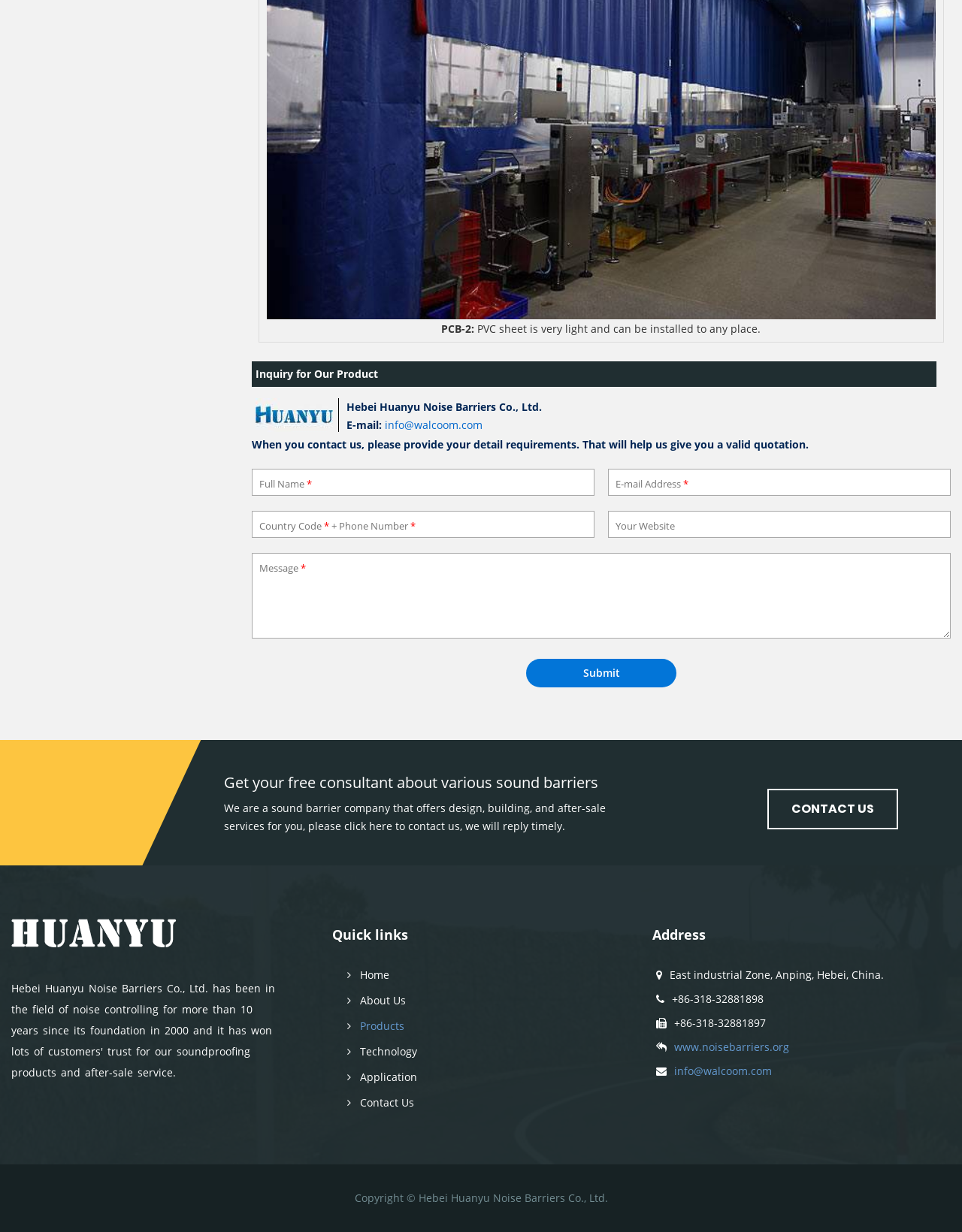Use a single word or phrase to answer the following:
What is the phone number of the company?

+86-318-32881898